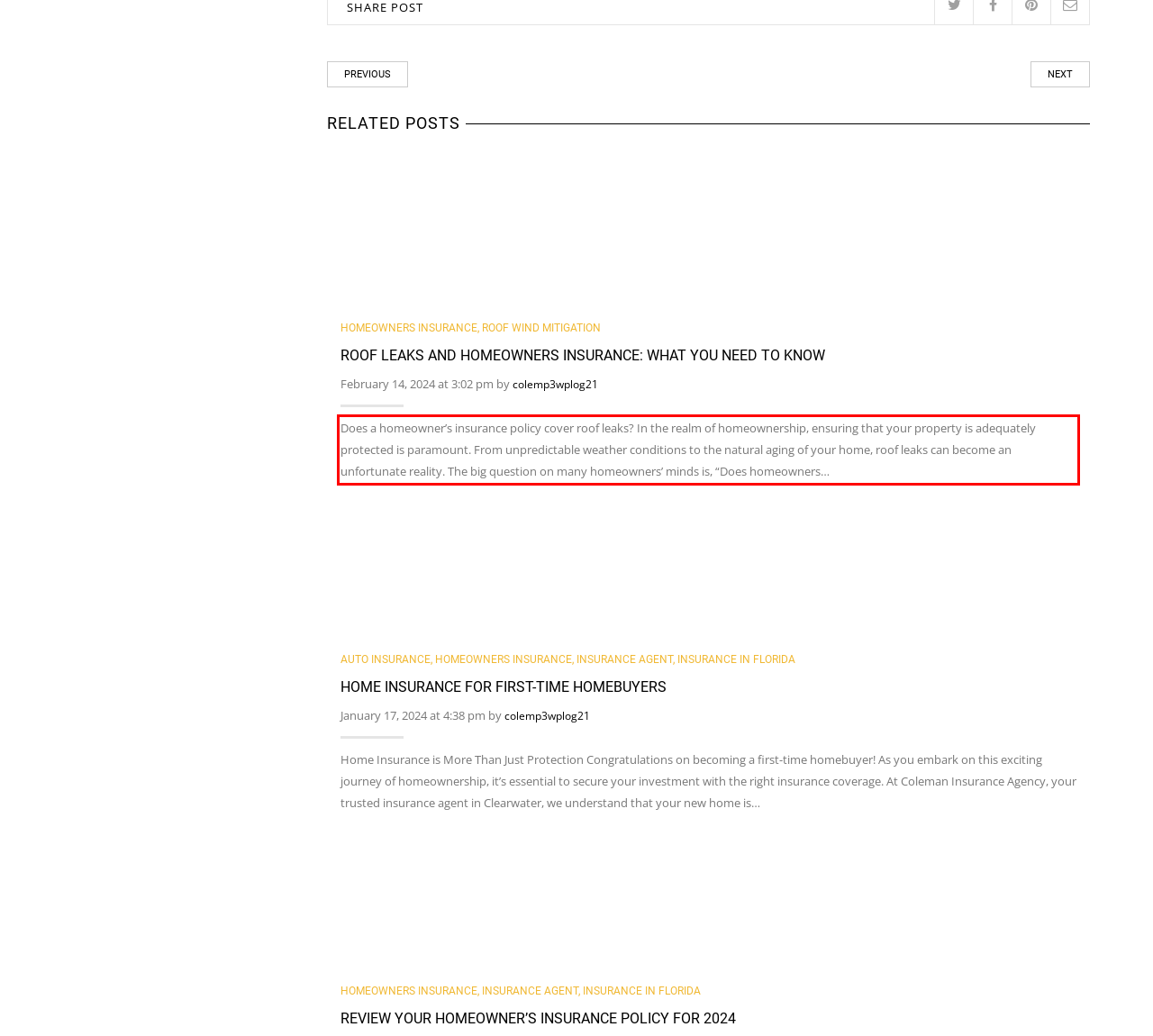You are looking at a screenshot of a webpage with a red rectangle bounding box. Use OCR to identify and extract the text content found inside this red bounding box.

Does a homeowner’s insurance policy cover roof leaks? In the realm of homeownership, ensuring that your property is adequately protected is paramount. From unpredictable weather conditions to the natural aging of your home, roof leaks can become an unfortunate reality. The big question on many homeowners’ minds is, “Does homeowners…